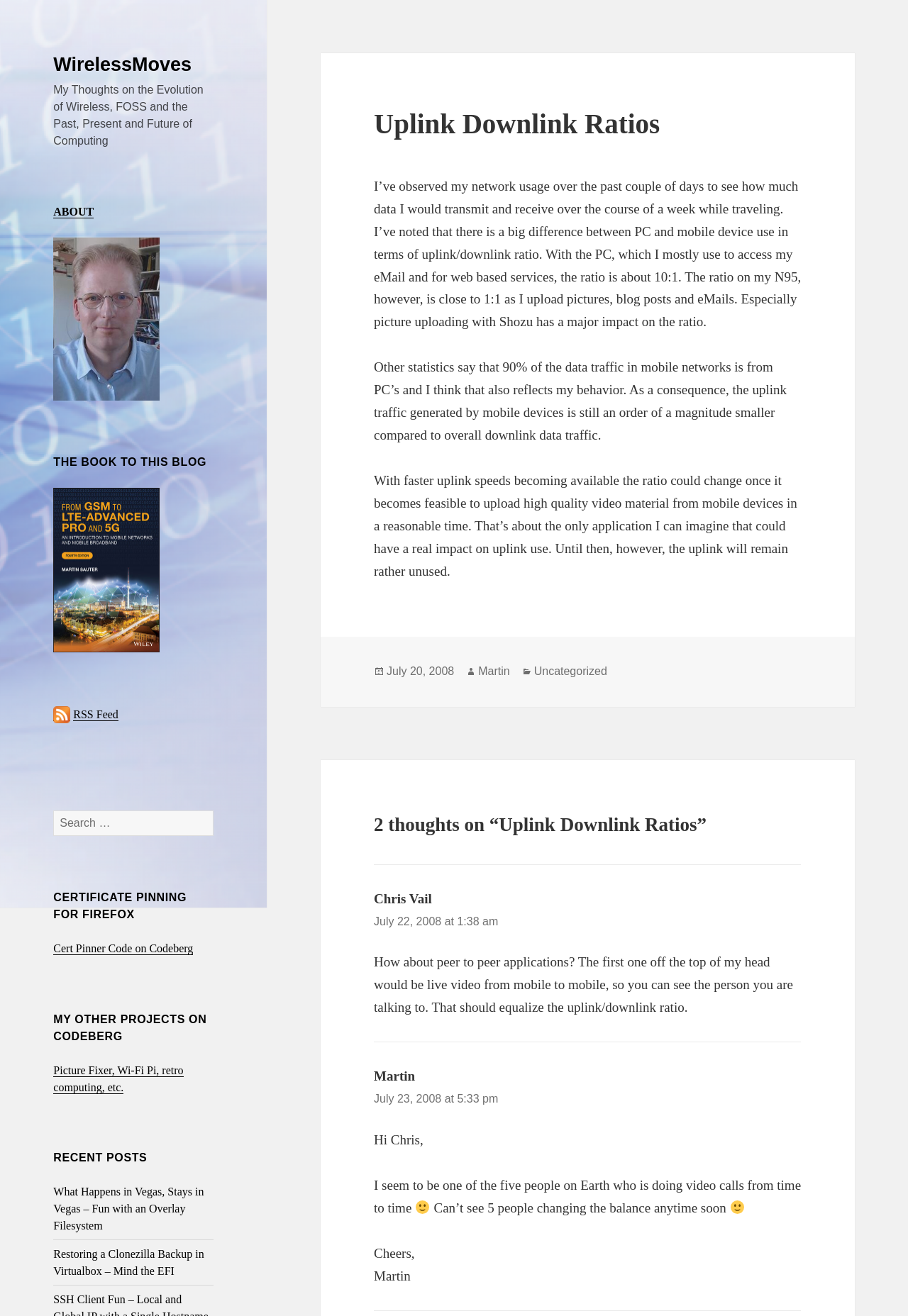What is the application that could change the uplink/downlink ratio?
Please respond to the question with as much detail as possible.

The blog post mentions that with faster uplink speeds becoming available, the ratio could change once it becomes feasible to upload high-quality video material from mobile devices in a reasonable time, which could have a real impact on uplink use.